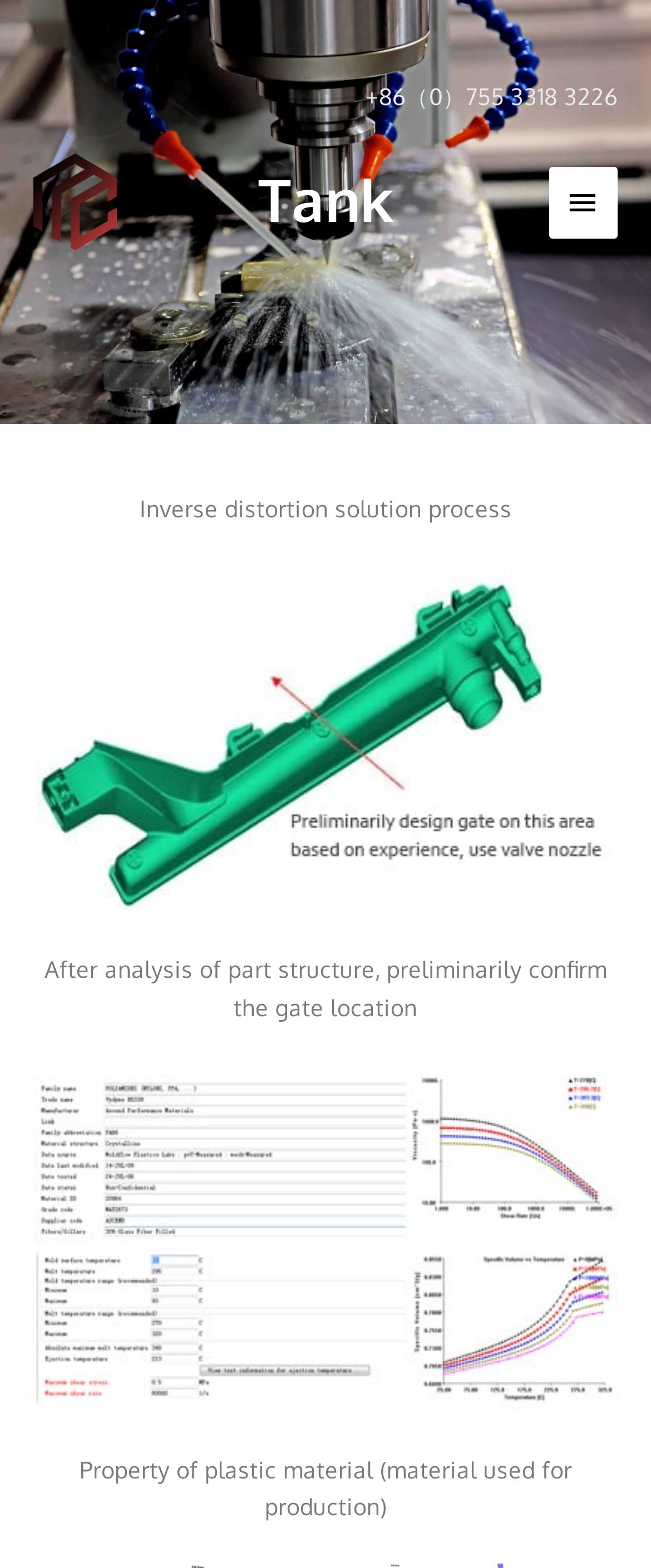From the screenshot, find the bounding box of the UI element matching this description: "aria-label="Sositar"". Supply the bounding box coordinates in the form [left, top, right, bottom], each a float between 0 and 1.

[0.051, 0.098, 0.179, 0.159]